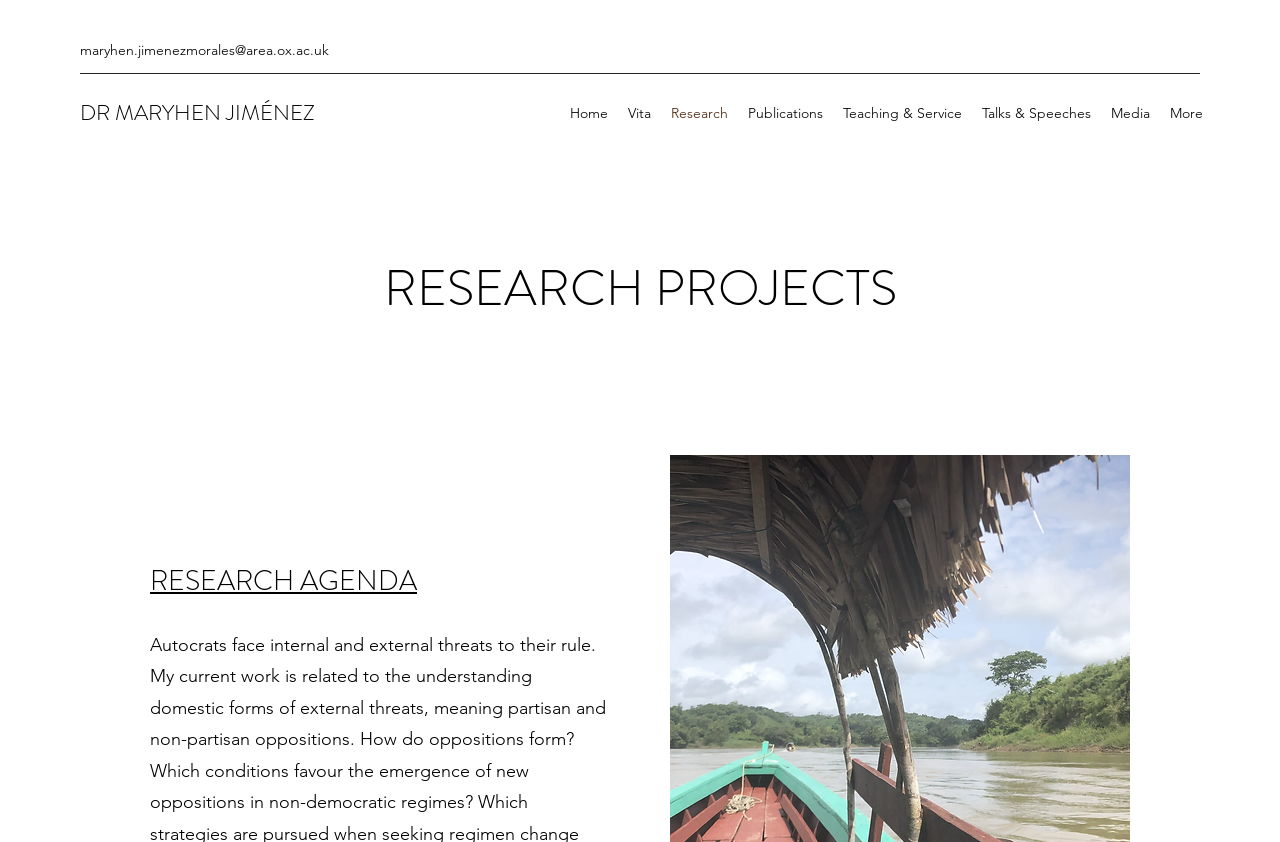Locate the bounding box of the UI element based on this description: "DR MARYHEN JIMÉNEZ". Provide four float numbers between 0 and 1 as [left, top, right, bottom].

[0.062, 0.115, 0.246, 0.152]